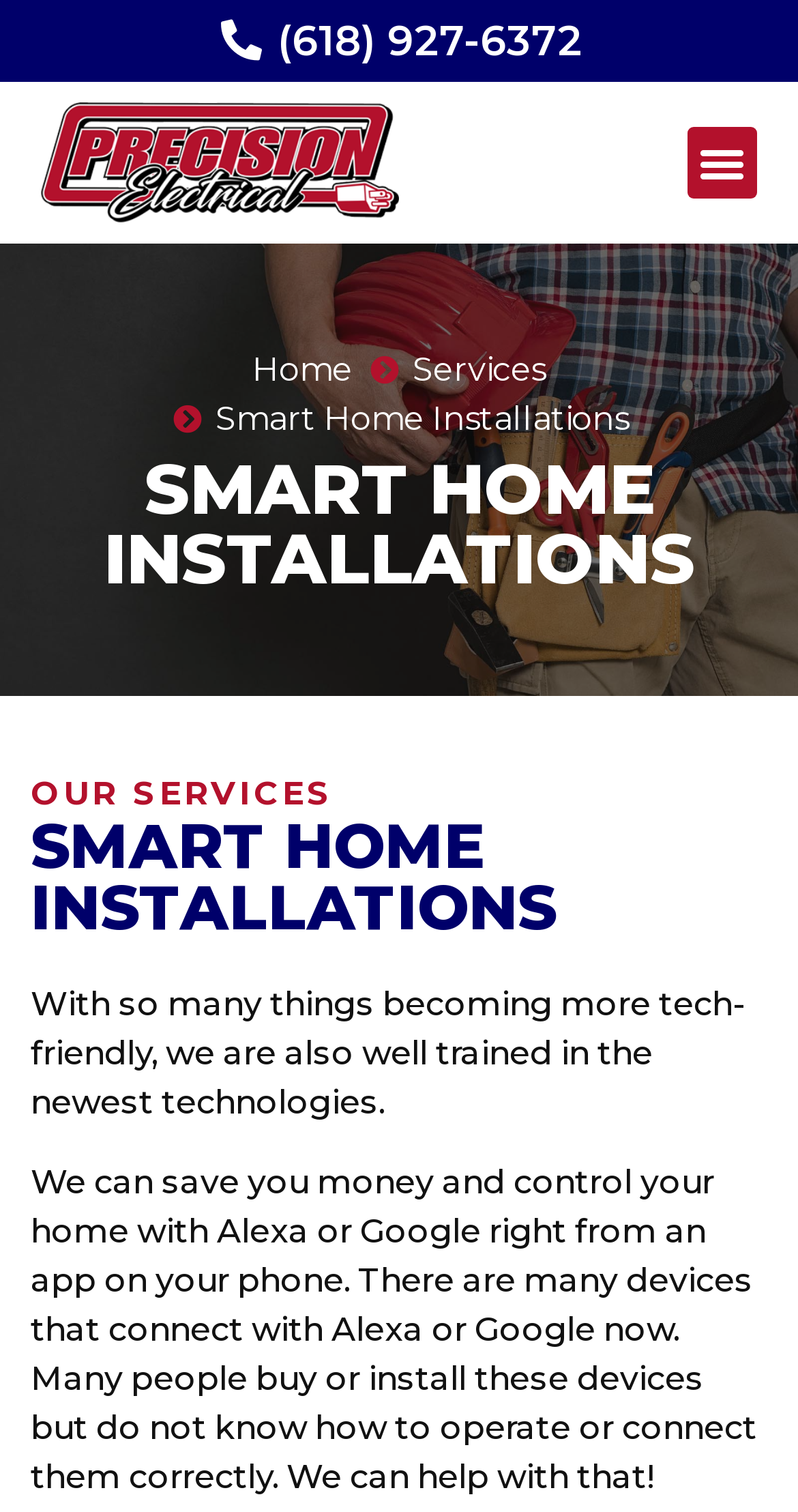Examine the image and give a thorough answer to the following question:
What is the benefit of the company's service?

According to the webpage, the company's service can 'save you money' on smart home installations, implying that their service is cost-effective.